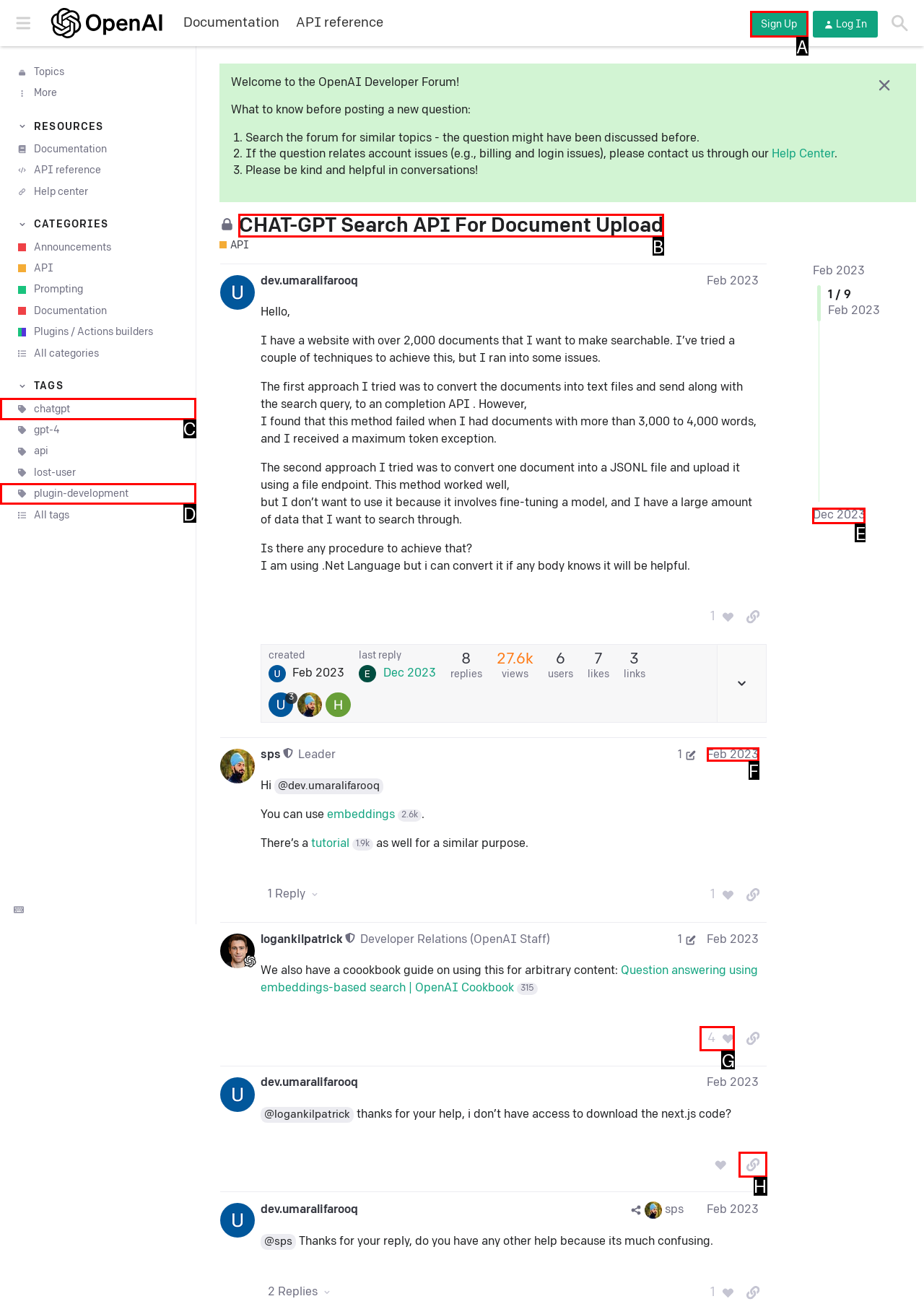Look at the highlighted elements in the screenshot and tell me which letter corresponds to the task: View product details of The Skateroom x Highsnobiety Paul Mccarthy “Tree” Skate Deck Set.

None